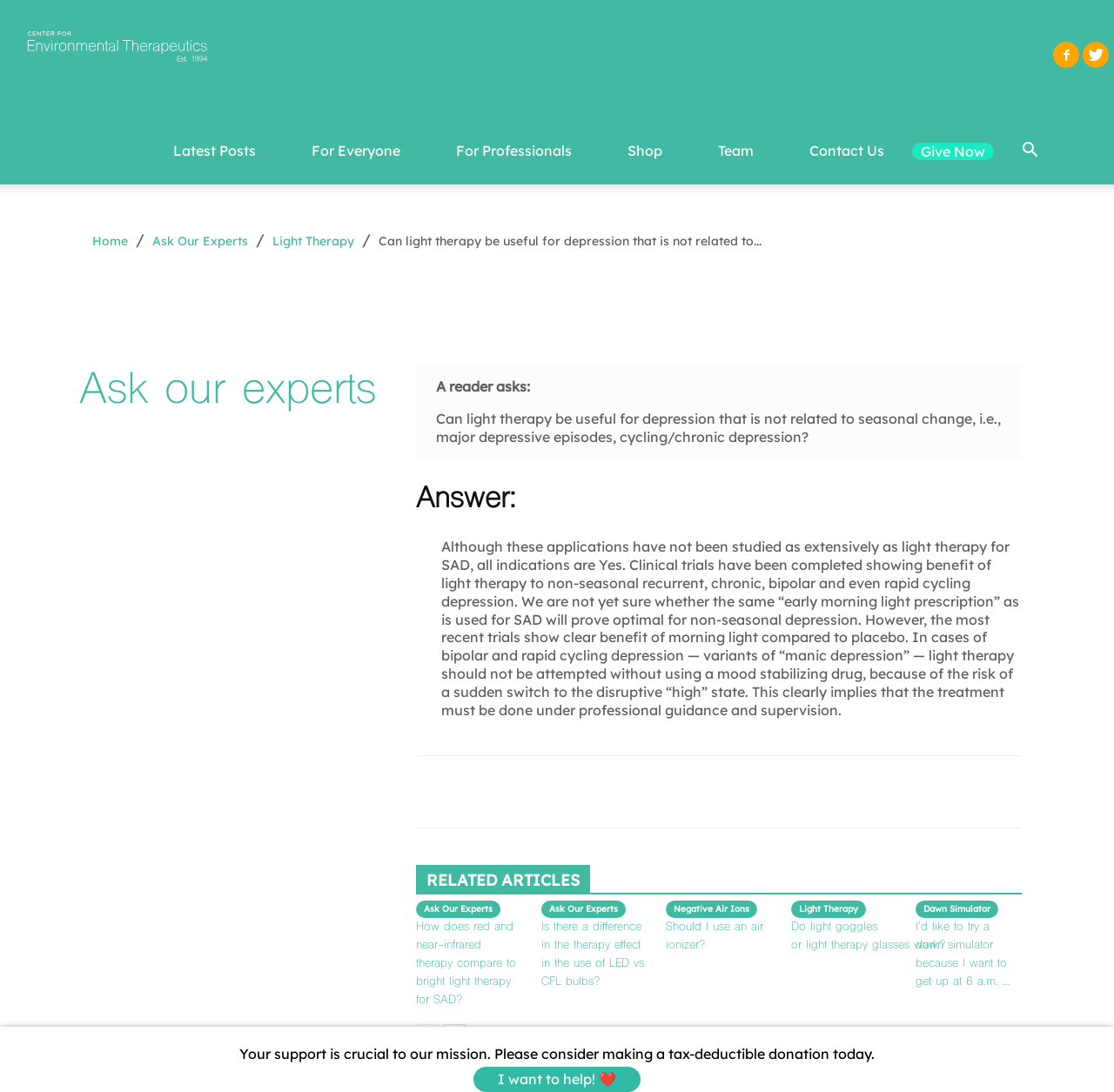Please identify the bounding box coordinates of the region to click in order to complete the given instruction: "Click on the 'Ask Our Experts' link". The coordinates should be four float numbers between 0 and 1, i.e., [left, top, right, bottom].

[0.137, 0.214, 0.223, 0.228]